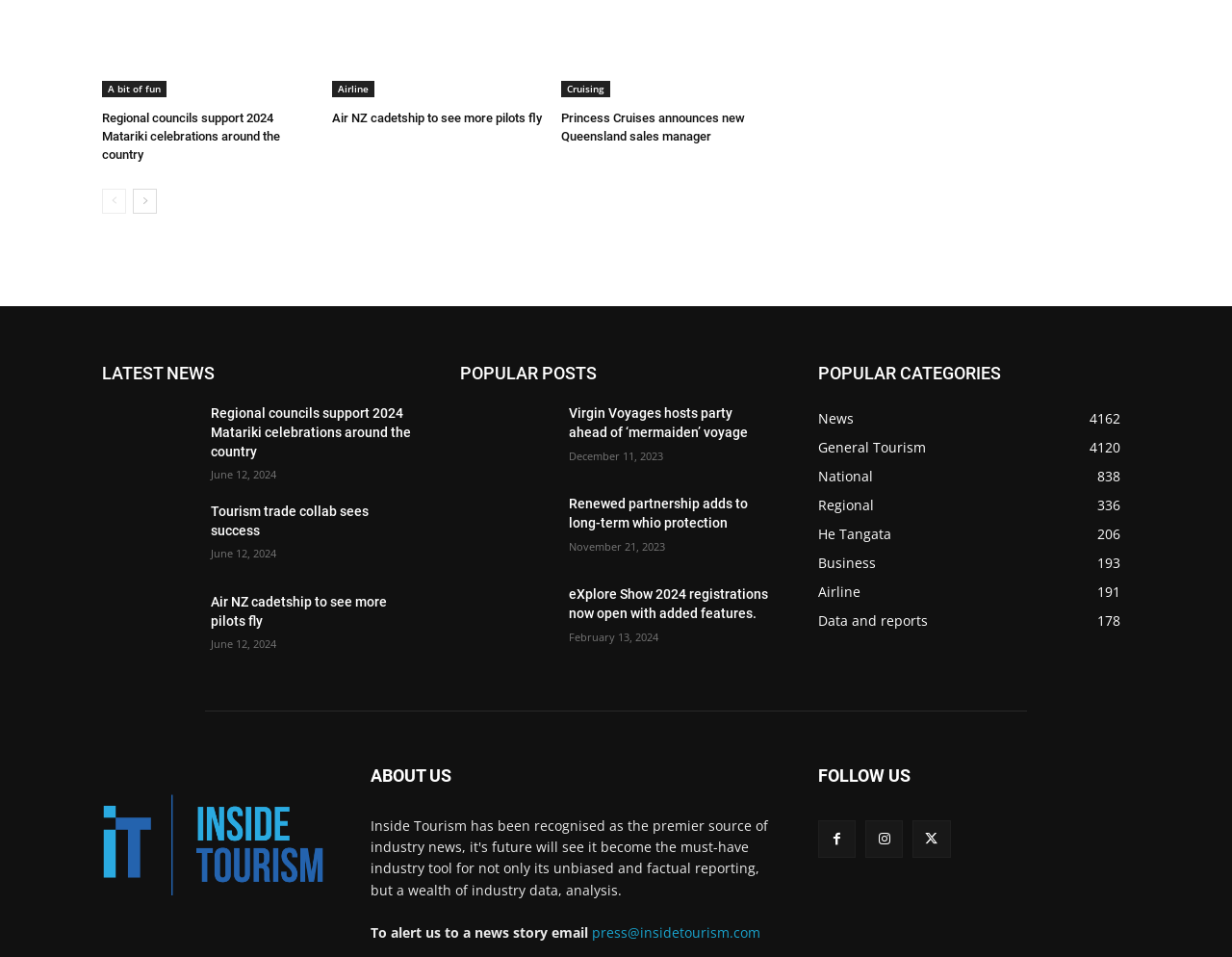Locate the bounding box coordinates of the UI element described by: "News4162". Provide the coordinates as four float numbers between 0 and 1, formatted as [left, top, right, bottom].

[0.664, 0.426, 0.693, 0.445]